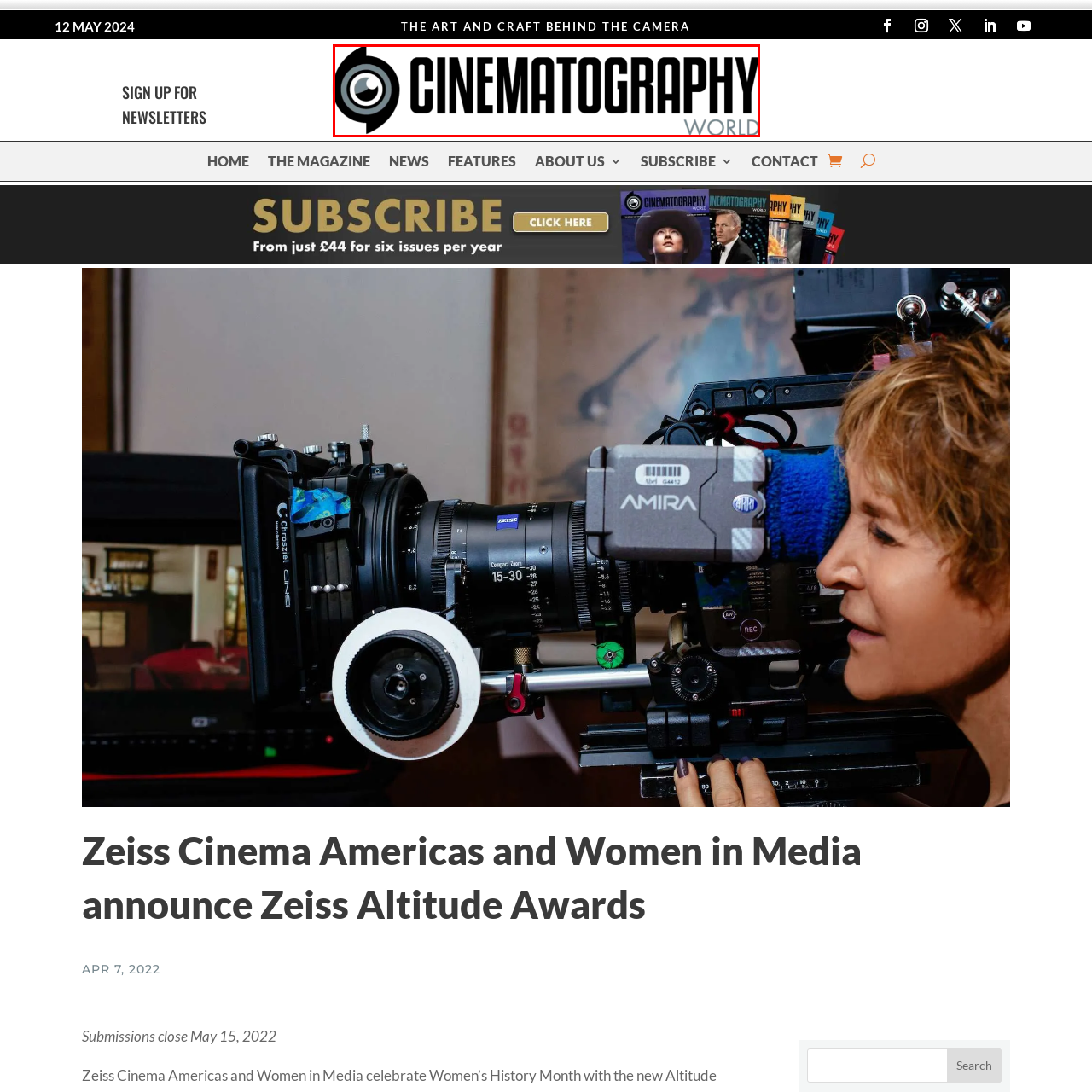What is the focus of the resource?
Focus on the red bounded area in the image and respond to the question with a concise word or phrase.

Cinematography and filmmaking